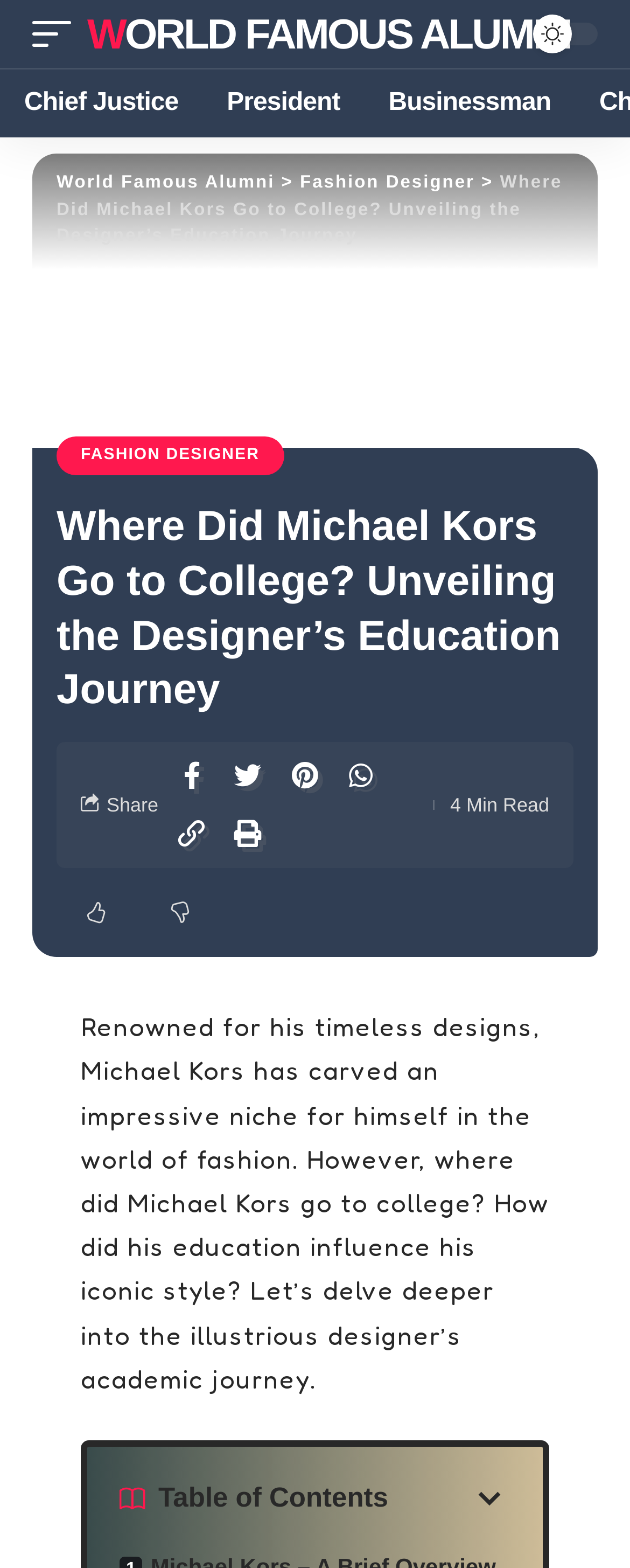What is the topic of the article?
Please provide a single word or phrase as your answer based on the image.

Michael Kors' education